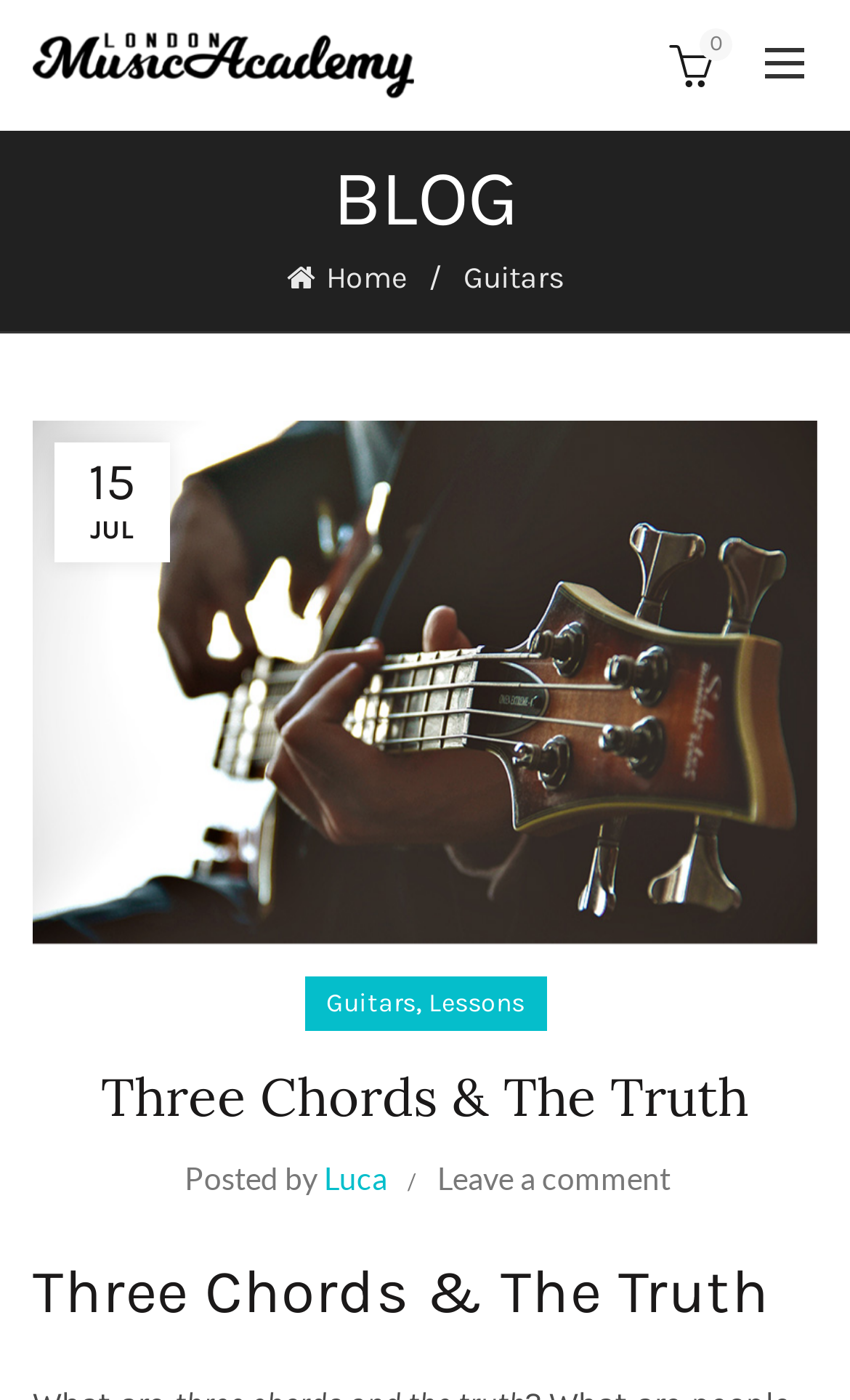Please identify and generate the text content of the webpage's main heading.

Three Chords & The Truth